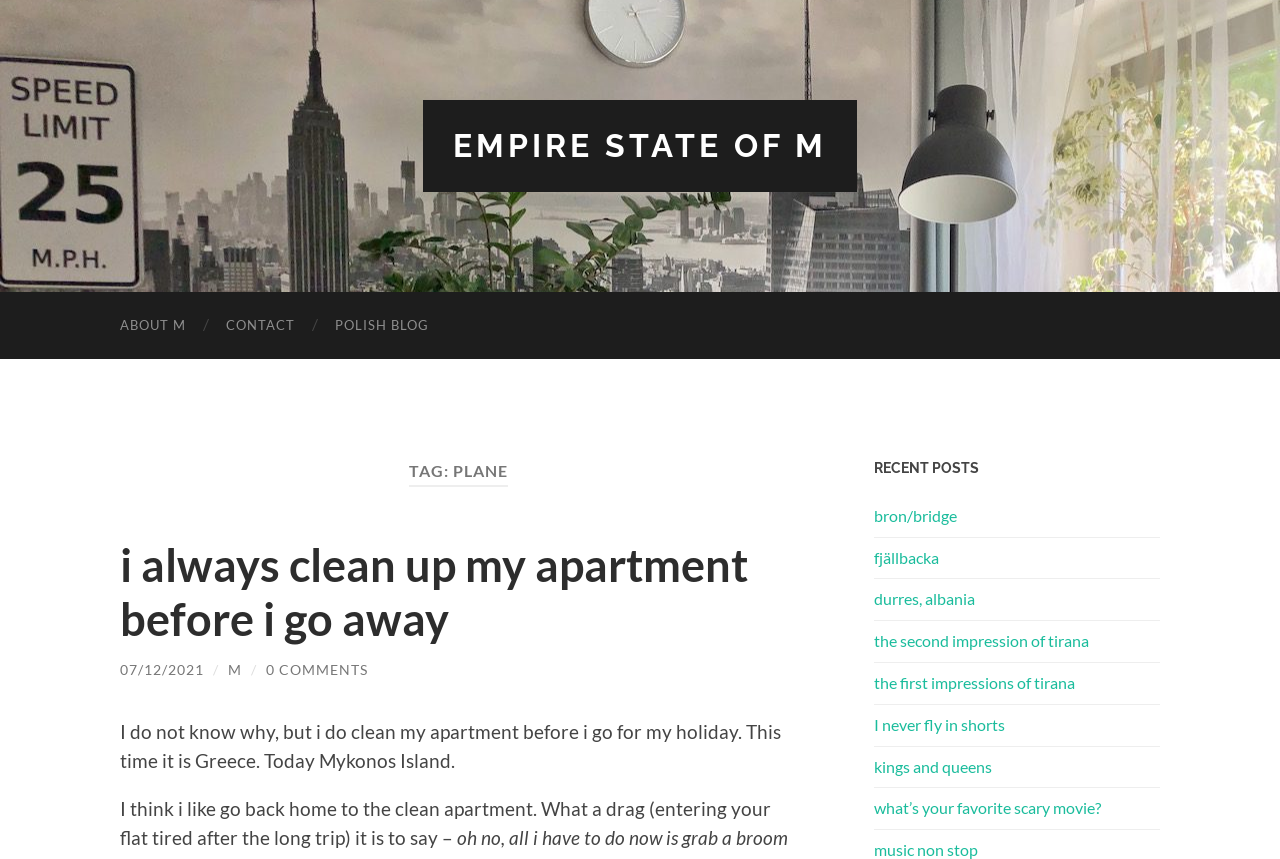Utilize the details in the image to thoroughly answer the following question: How many recent posts are listed on the webpage?

The webpage has a section 'RECENT POSTS' which lists 8 recent posts, namely 'bron/bridge', 'fjällbacka', 'durres, albania', 'the second impression of tirana', 'the first impressions of tirana', 'I never fly in shorts', 'kings and queens', and 'what’s your favorite scary movie?'.